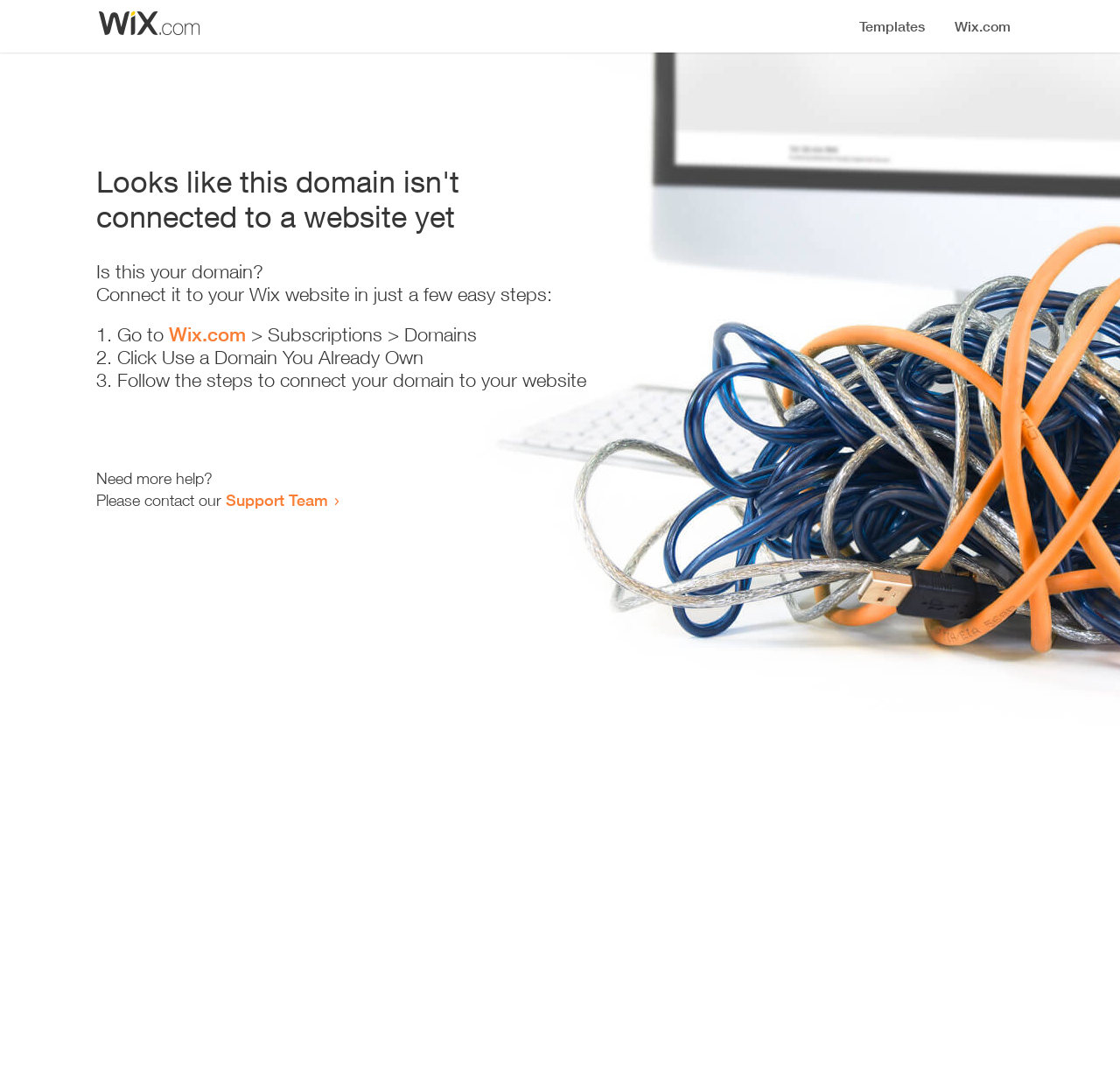Determine the bounding box for the HTML element described here: "Support Team". The coordinates should be given as [left, top, right, bottom] with each number being a float between 0 and 1.

[0.202, 0.456, 0.293, 0.474]